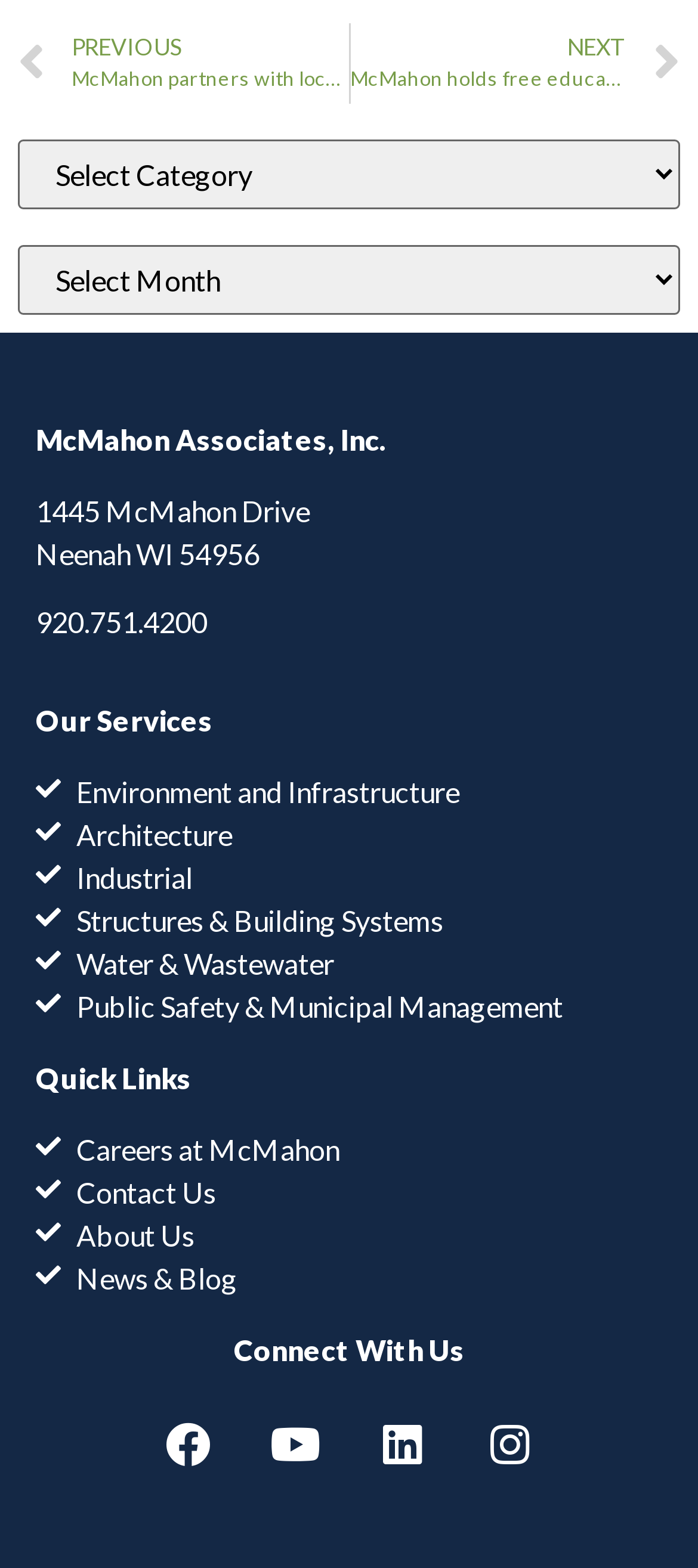How many social media links are there?
Based on the screenshot, answer the question with a single word or phrase.

4